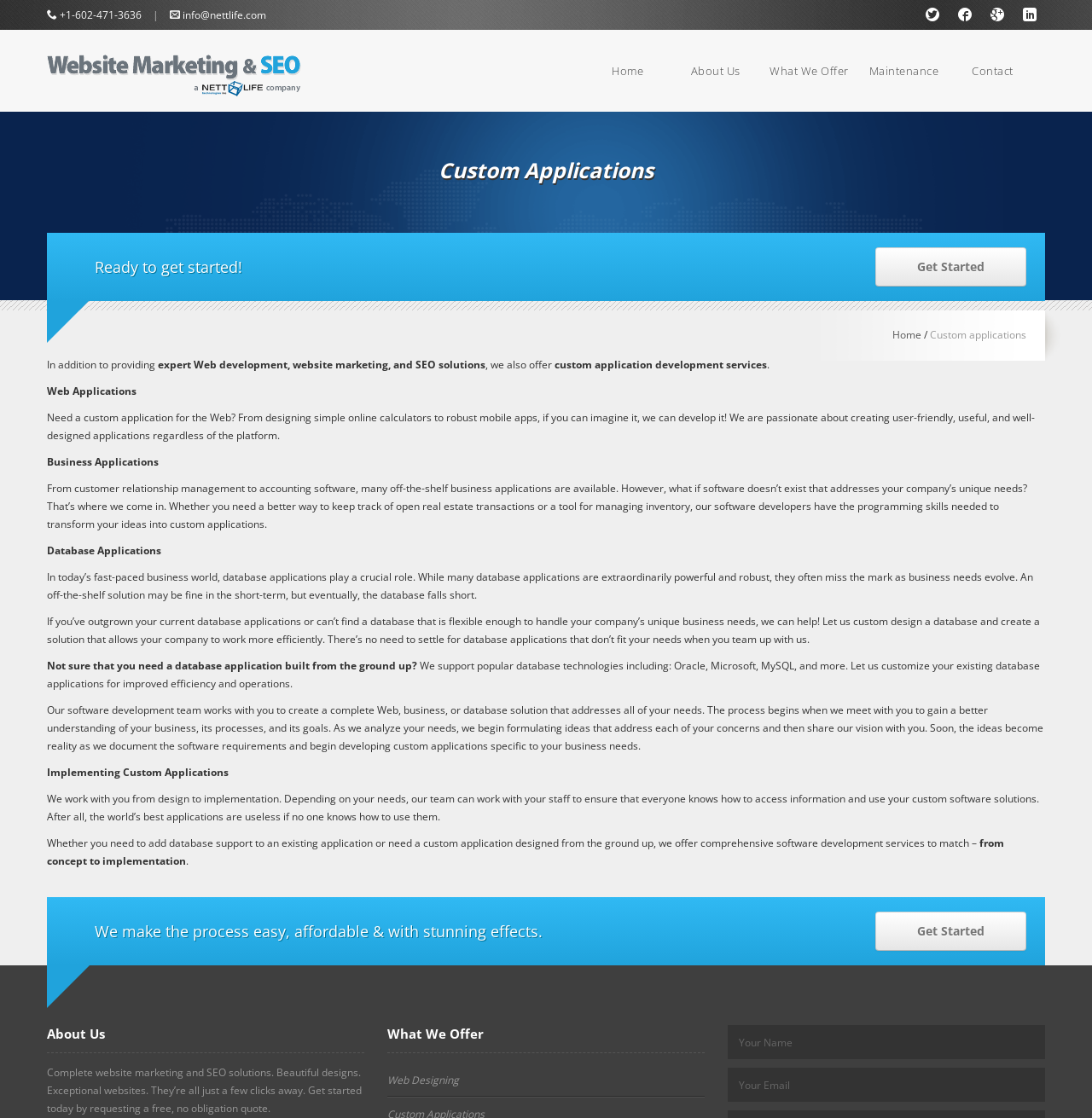What is the company's email address?
With the help of the image, please provide a detailed response to the question.

I found the email address by looking at the top left section of the webpage, where I saw a StaticText element with the OCR text 'info@nettlife.com'.